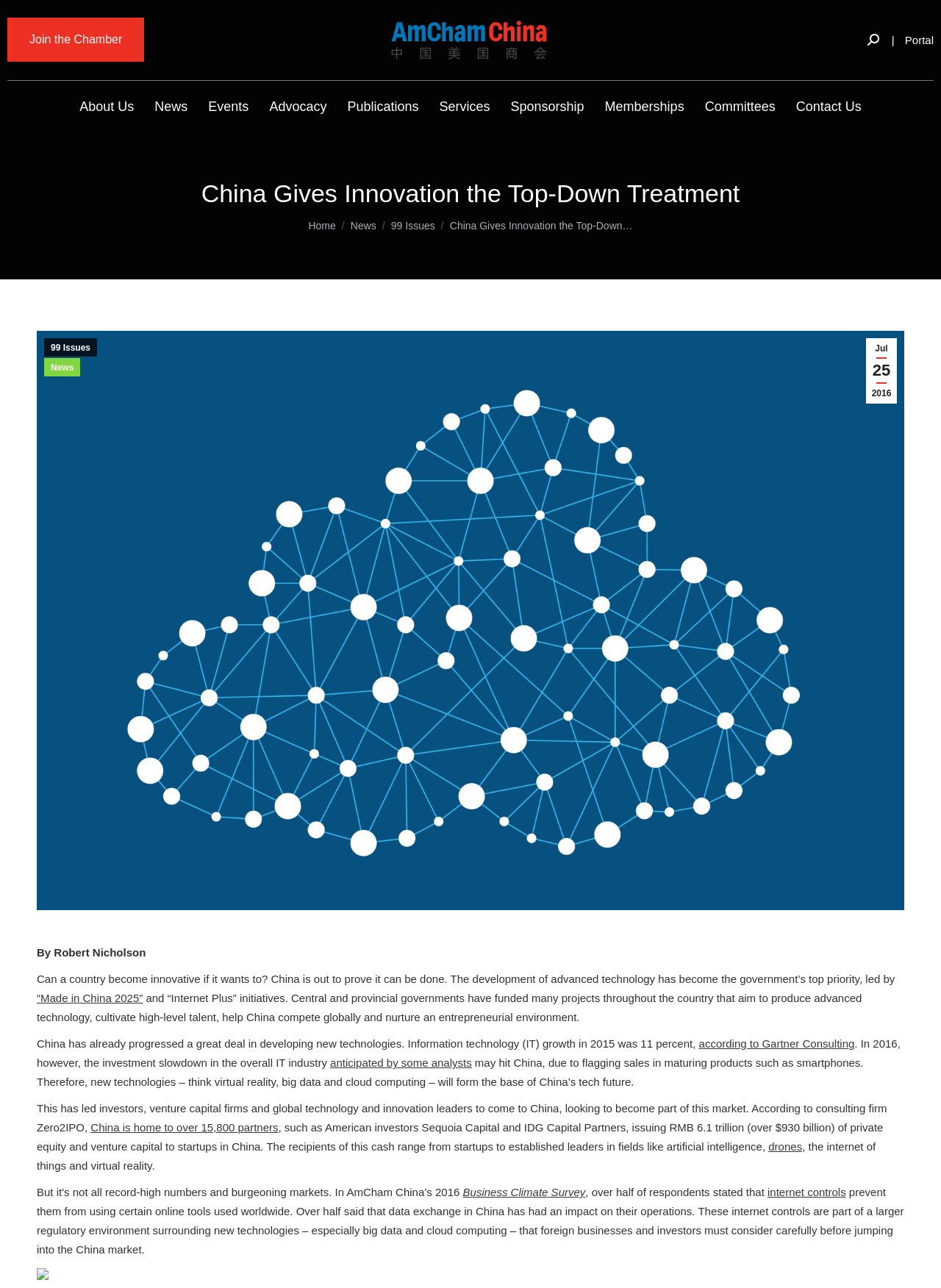What is the topic of the article?
From the image, respond using a single word or phrase.

China's innovation